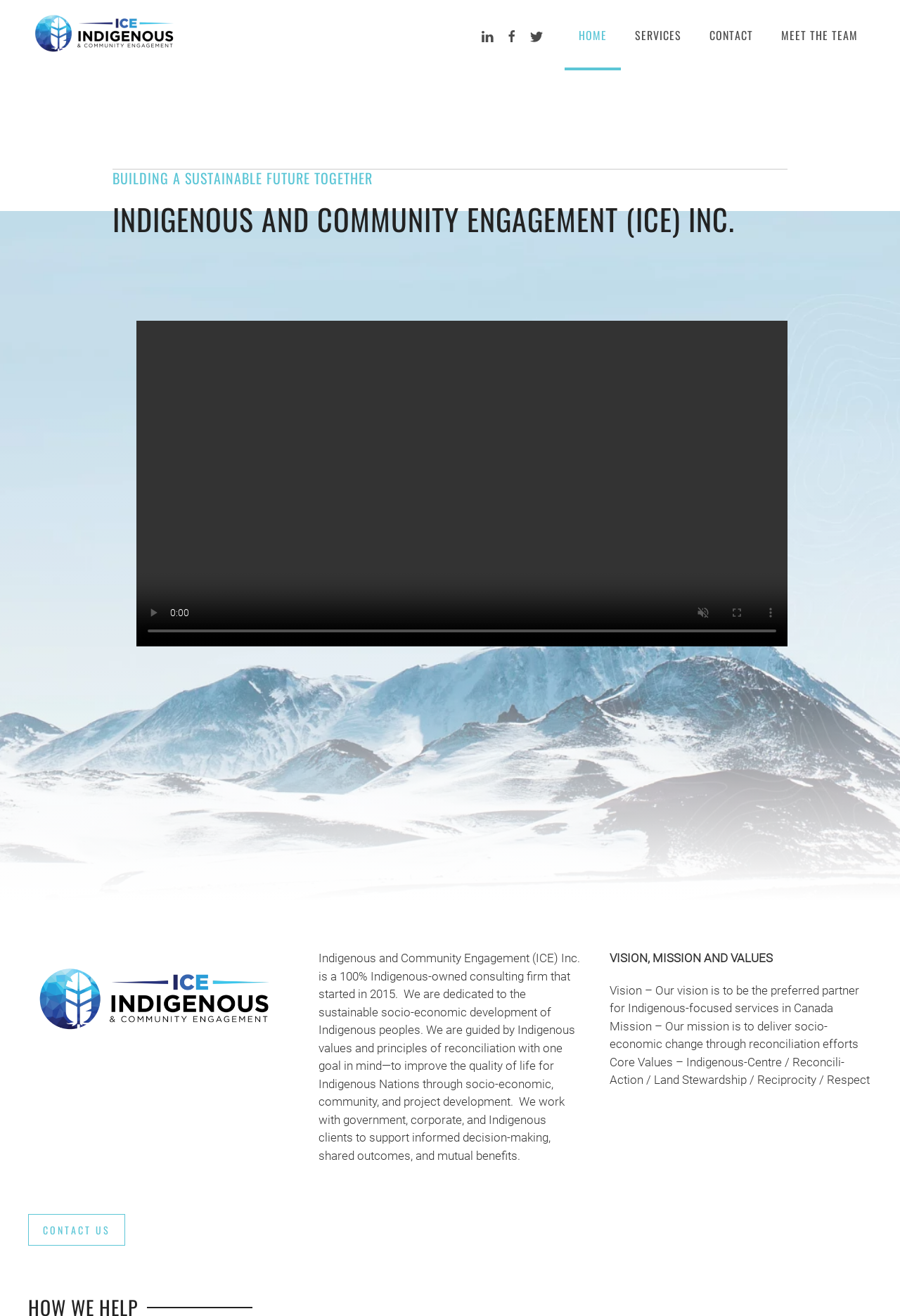Can you identify and provide the main heading of the webpage?

INDIGENOUS AND COMMUNITY ENGAGEMENT (ICE) INC.